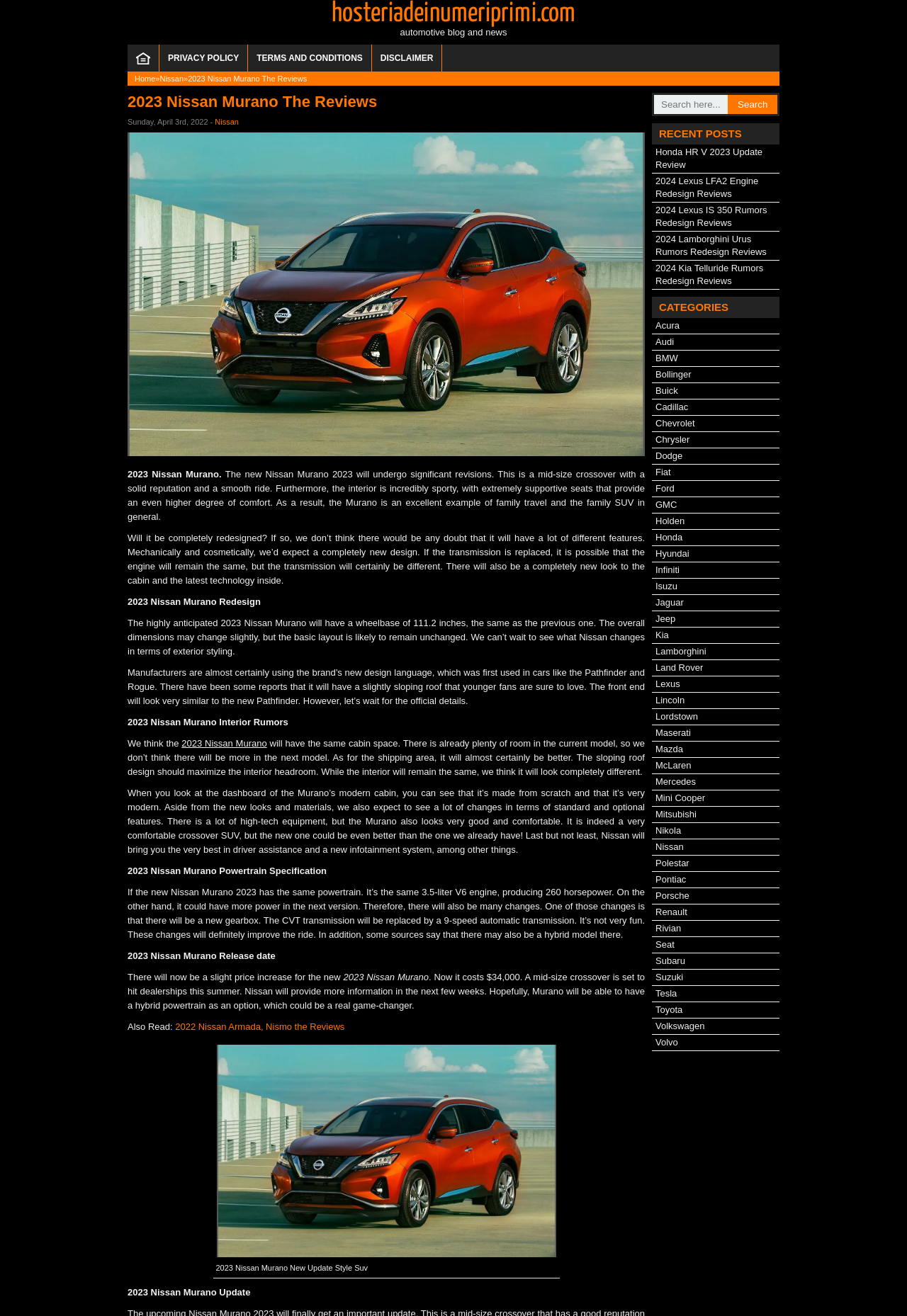When is the 2023 Nissan Murano expected to hit dealerships?
We need a detailed and exhaustive answer to the question. Please elaborate.

According to the webpage, the 2023 Nissan Murano is expected to hit dealerships this summer, and Nissan will provide more information in the next few weeks.